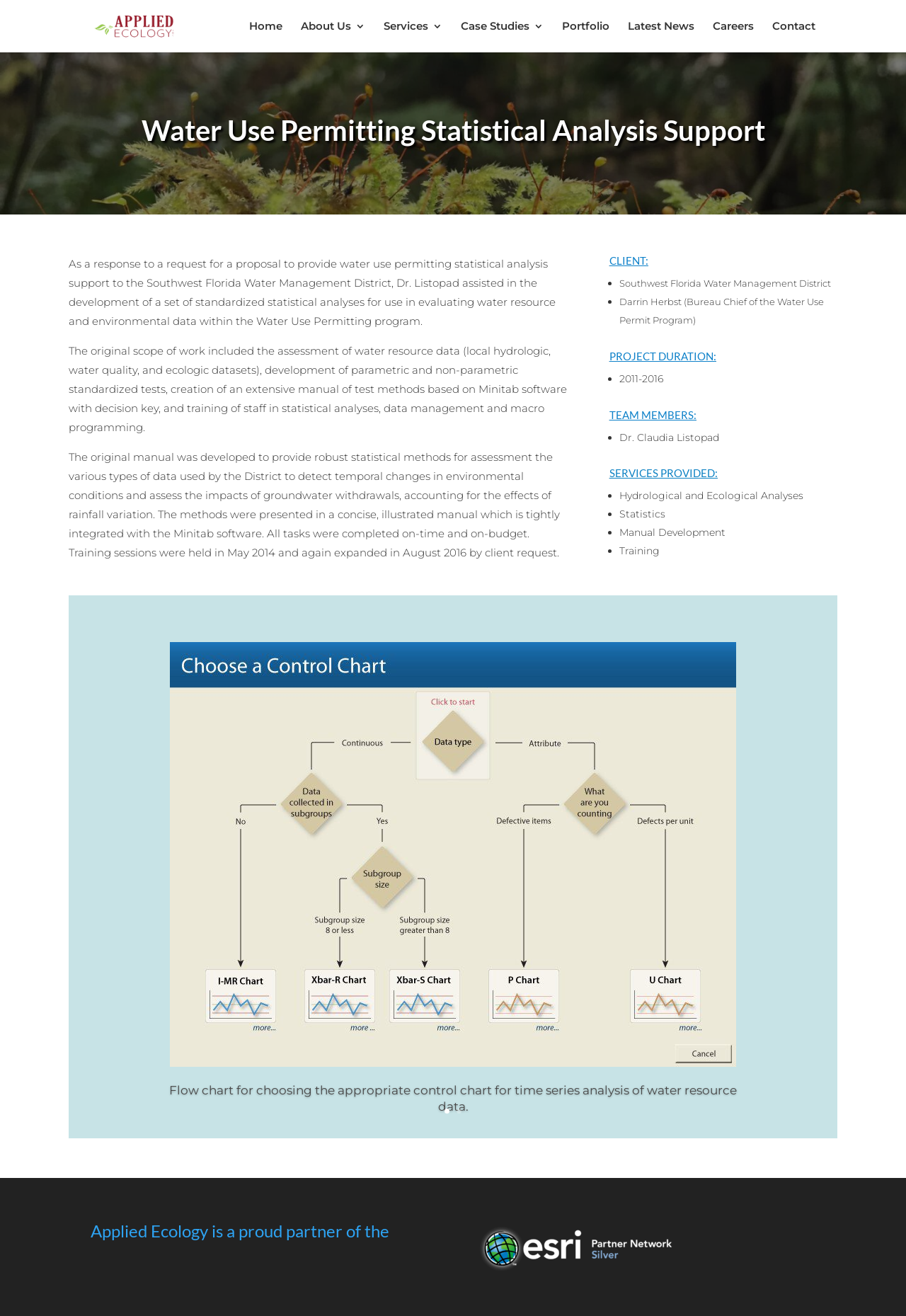Given the following UI element description: "alt="Applied Ecology Inc"", find the bounding box coordinates in the webpage screenshot.

[0.103, 0.014, 0.246, 0.024]